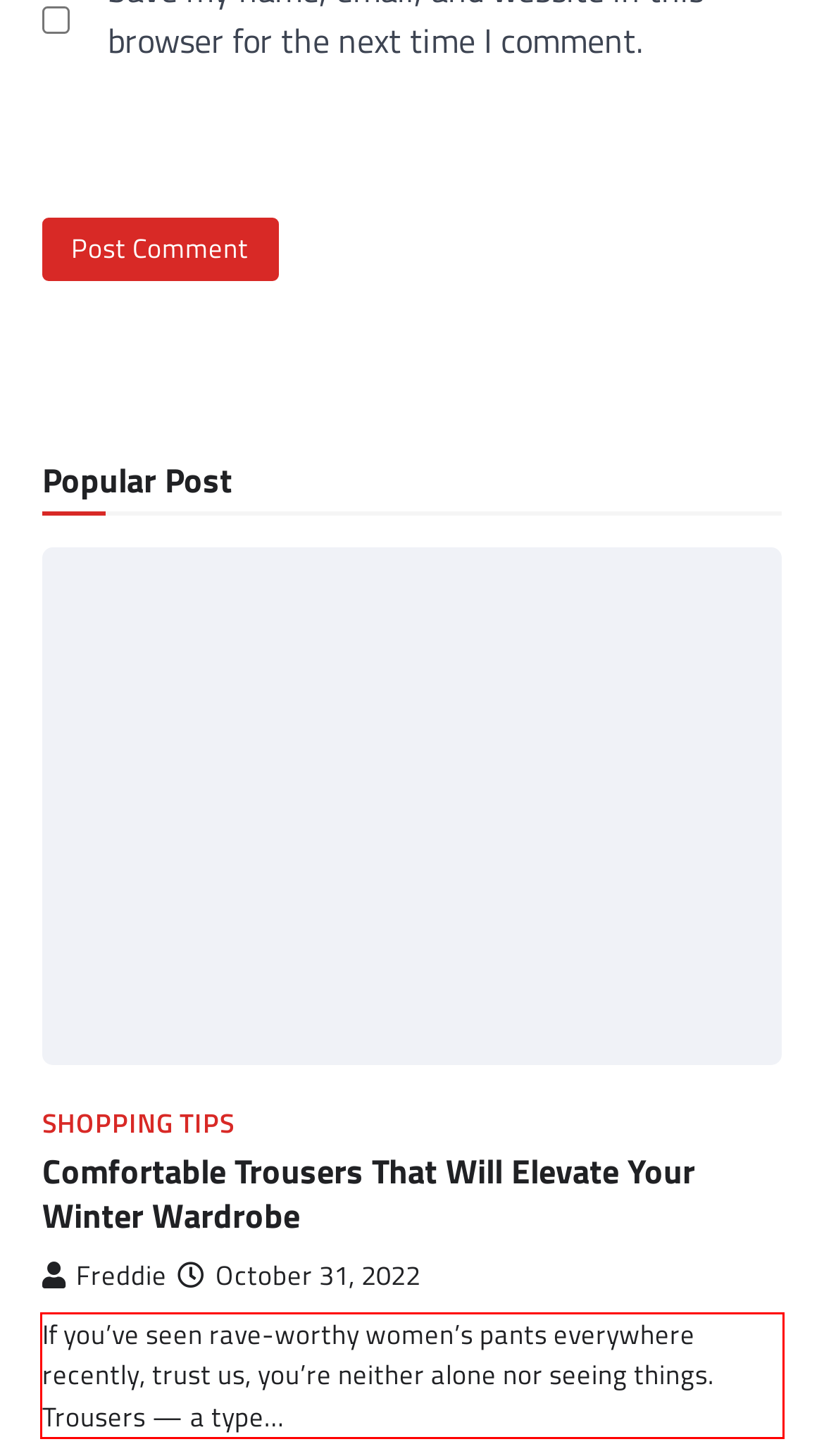Please identify and extract the text from the UI element that is surrounded by a red bounding box in the provided webpage screenshot.

If you’ve seen rave-worthy women’s pants everywhere recently, trust us, you’re neither alone nor seeing things. Trousers — a type…